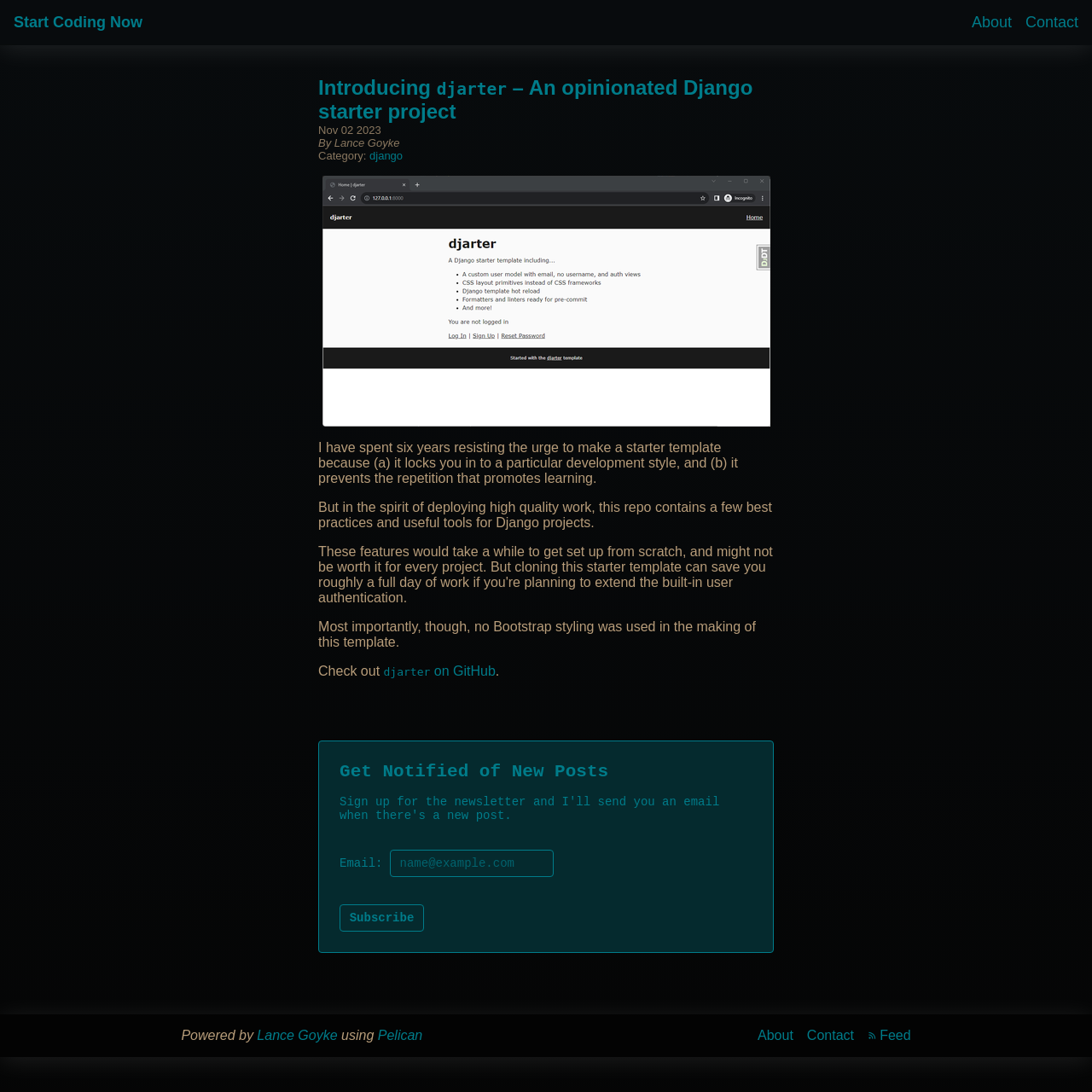Provide a comprehensive description of the webpage.

This webpage is about introducing djarter, an opinionated Django starter project. At the top, there are three links: "Start Coding Now", "About", and "Contact". Below these links, there is a main section that takes up most of the page. 

In the main section, there is an article with a heading that reads "Introducing djarter – An opinionated Django starter project". Below the heading, there is a footer section that displays the date "Nov 02 2023" and the author's name "Lance Goyke". The footer section also shows the category "django". 

Below the footer section, there is a link to an image that displays a screenshot of the djarter starter template up and running. The image is accompanied by a paragraph of text that explains the purpose of creating this starter template. 

The webpage also contains several paragraphs of text that describe the features and benefits of using djarter. One of the paragraphs mentions that no Bootstrap styling was used in the making of this template. 

Towards the bottom of the main section, there is a heading that reads "Get Notified of New Posts". Below this heading, there is a form that allows users to input their email address and subscribe to notifications. 

At the very bottom of the page, there is a footer section that displays the text "Powered by Lance Goyke using Pelican". This section also contains links to "About", "Contact", and "Feed", as well as a small image.